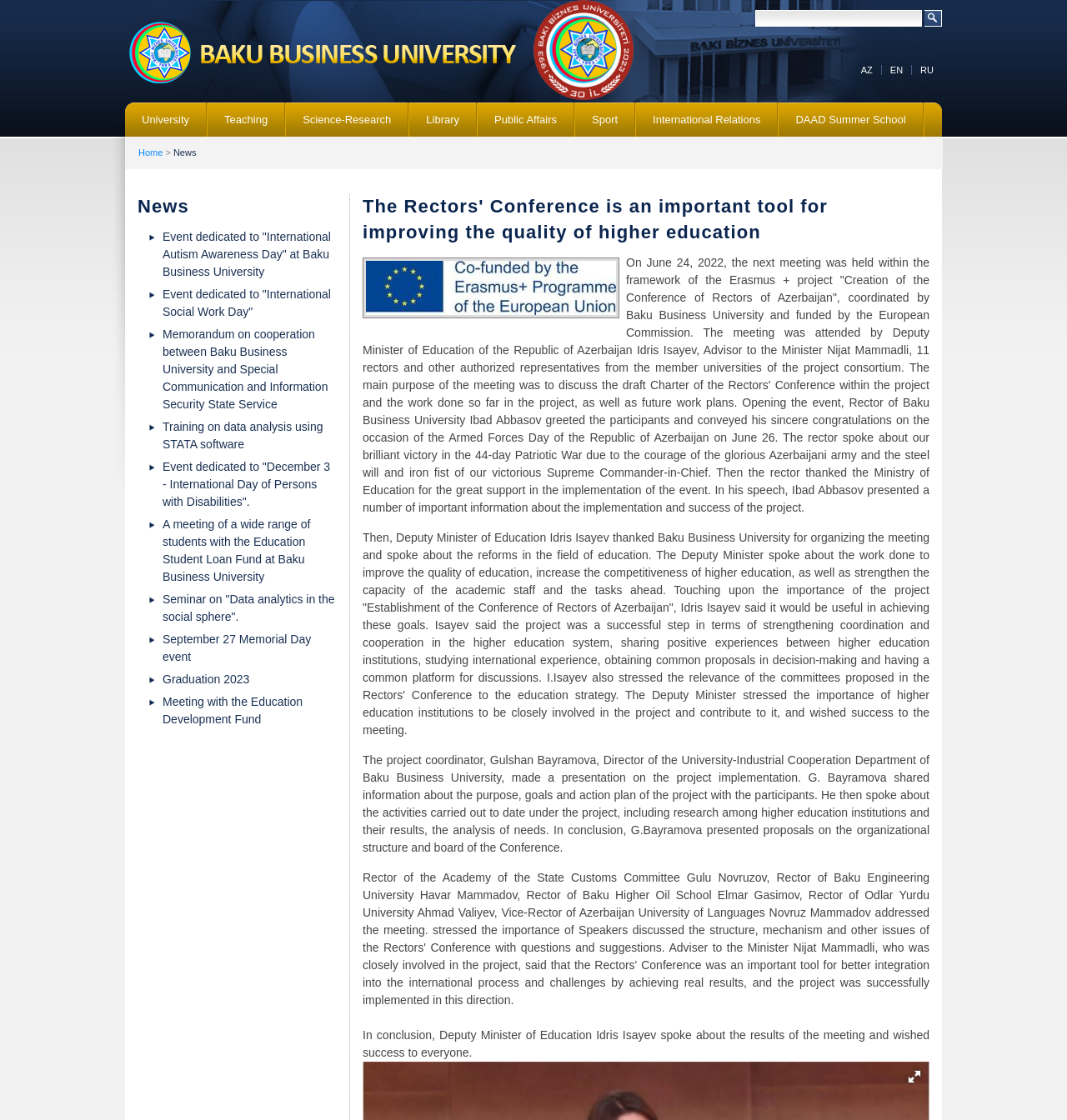Please specify the bounding box coordinates of the region to click in order to perform the following instruction: "Read news about Event dedicated to International Autism Awareness Day".

[0.152, 0.205, 0.31, 0.248]